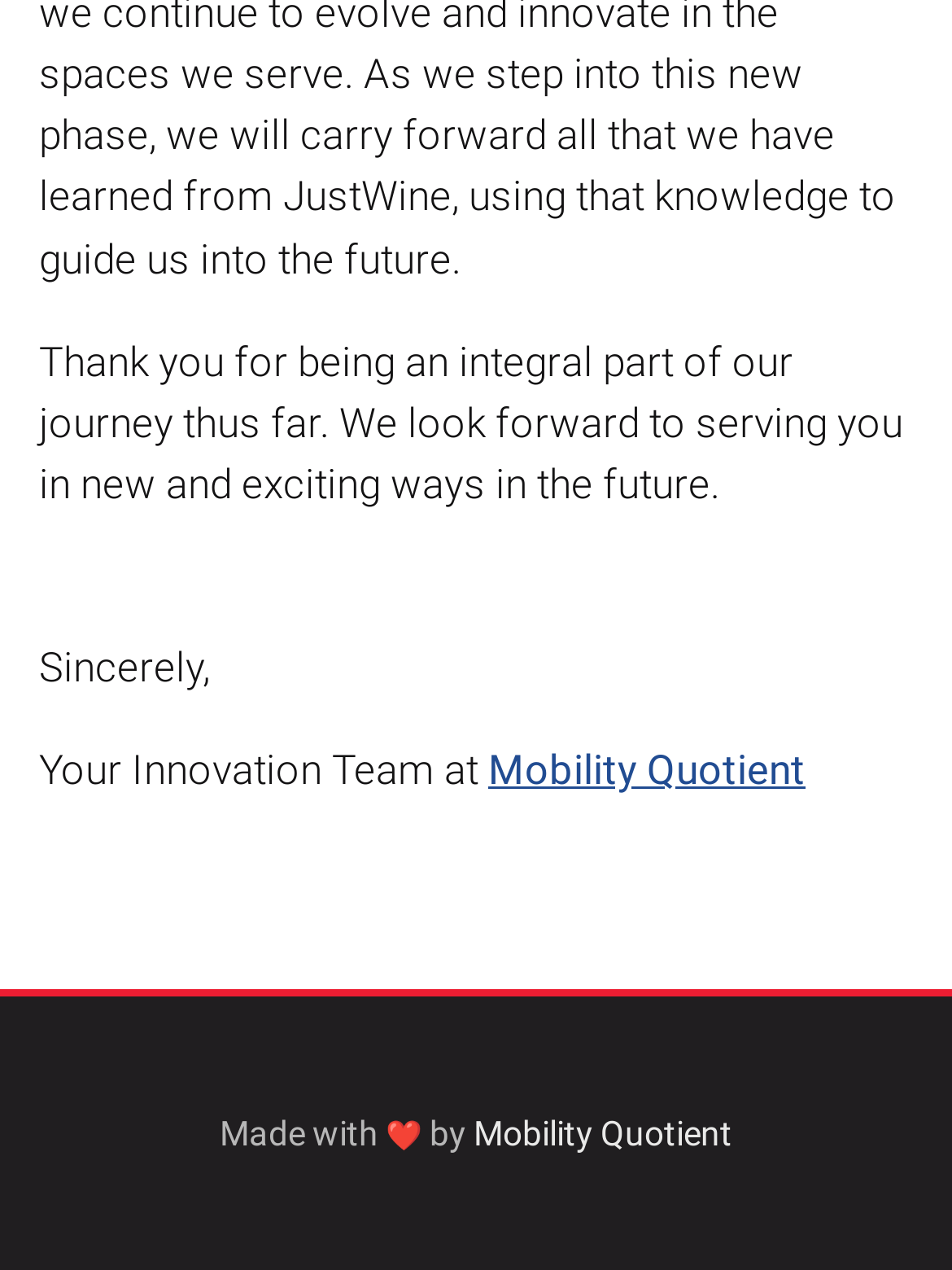Reply to the question with a single word or phrase:
What is the name of the company?

Mobility Quotient